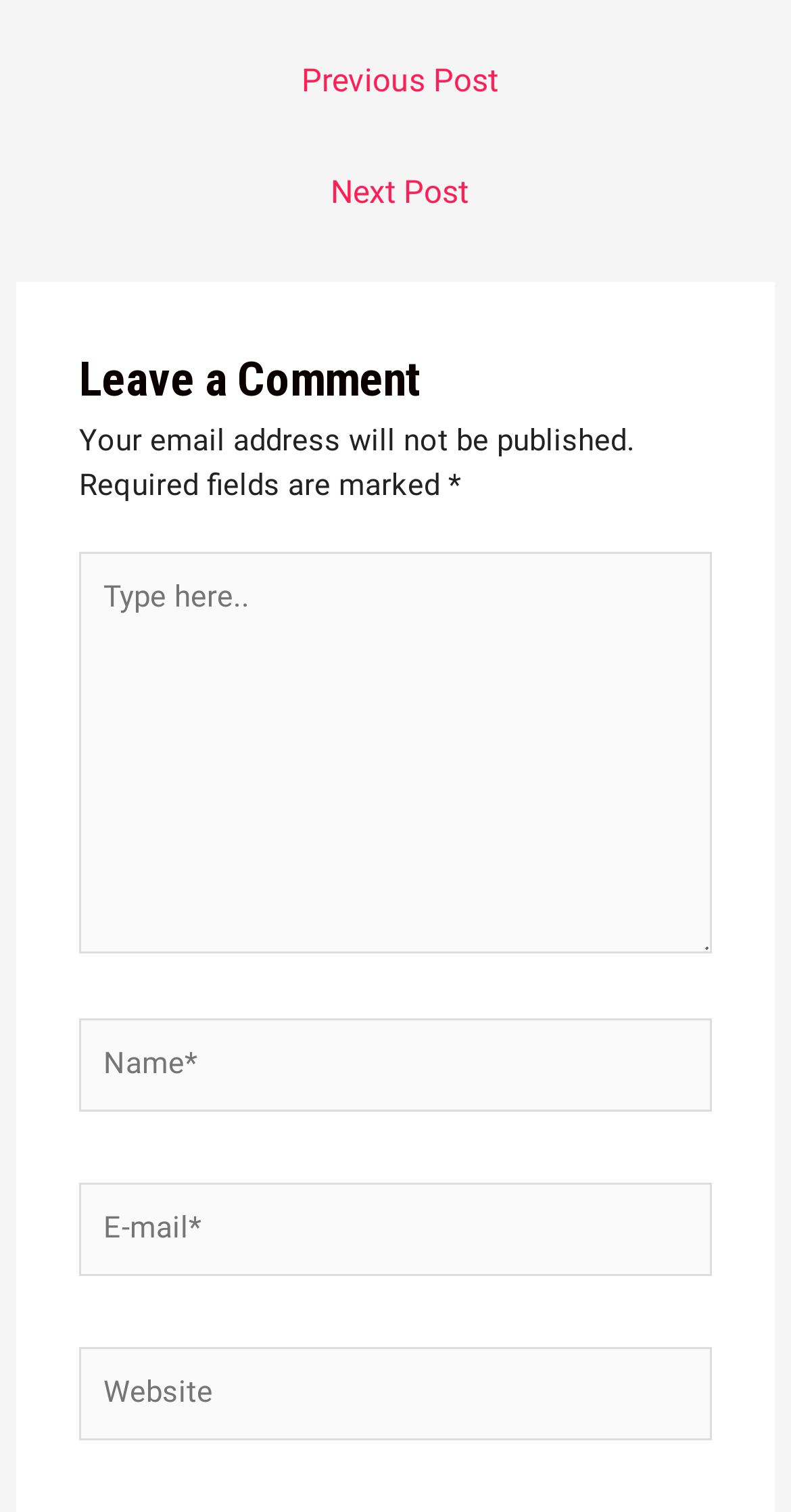Using the given element description, provide the bounding box coordinates (top-left x, top-left y, bottom-right x, bottom-right y) for the corresponding UI element in the screenshot: Related changes

None